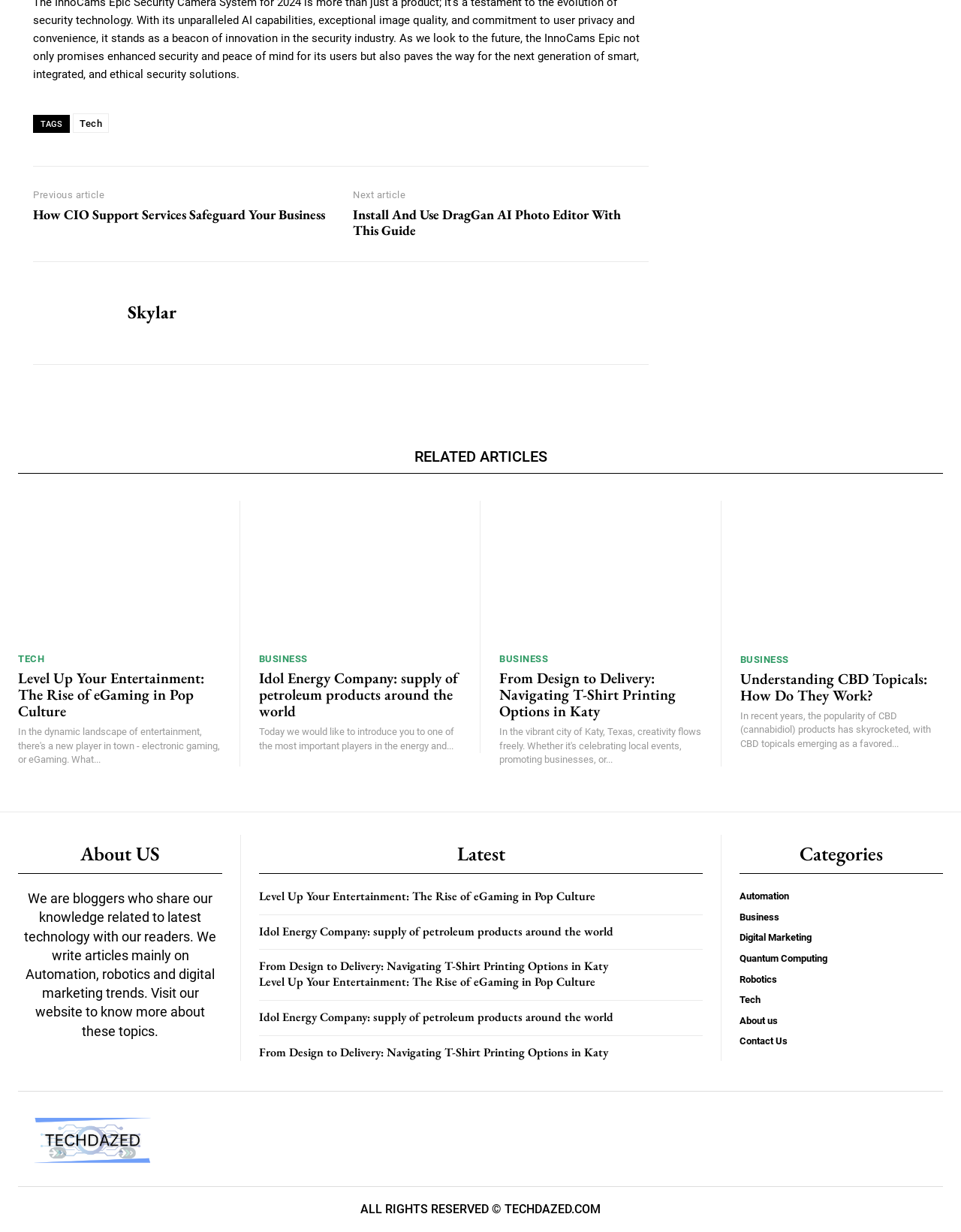Indicate the bounding box coordinates of the element that needs to be clicked to satisfy the following instruction: "Click on the 'Tech' link". The coordinates should be four float numbers between 0 and 1, i.e., [left, top, right, bottom].

[0.076, 0.092, 0.113, 0.108]